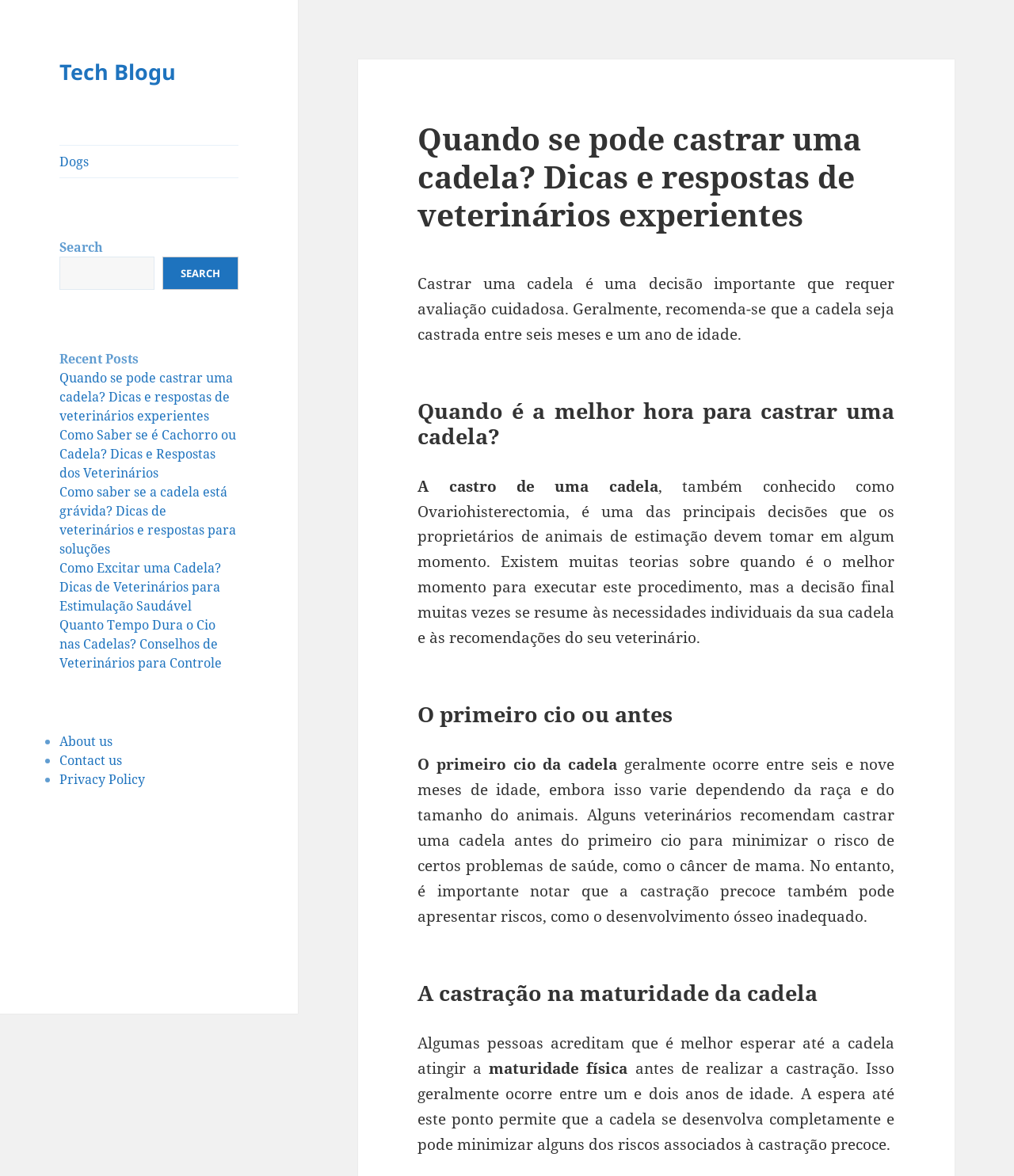Using the webpage screenshot, locate the HTML element that fits the following description and provide its bounding box: "parent_node: SEARCH name="s"".

[0.059, 0.218, 0.153, 0.246]